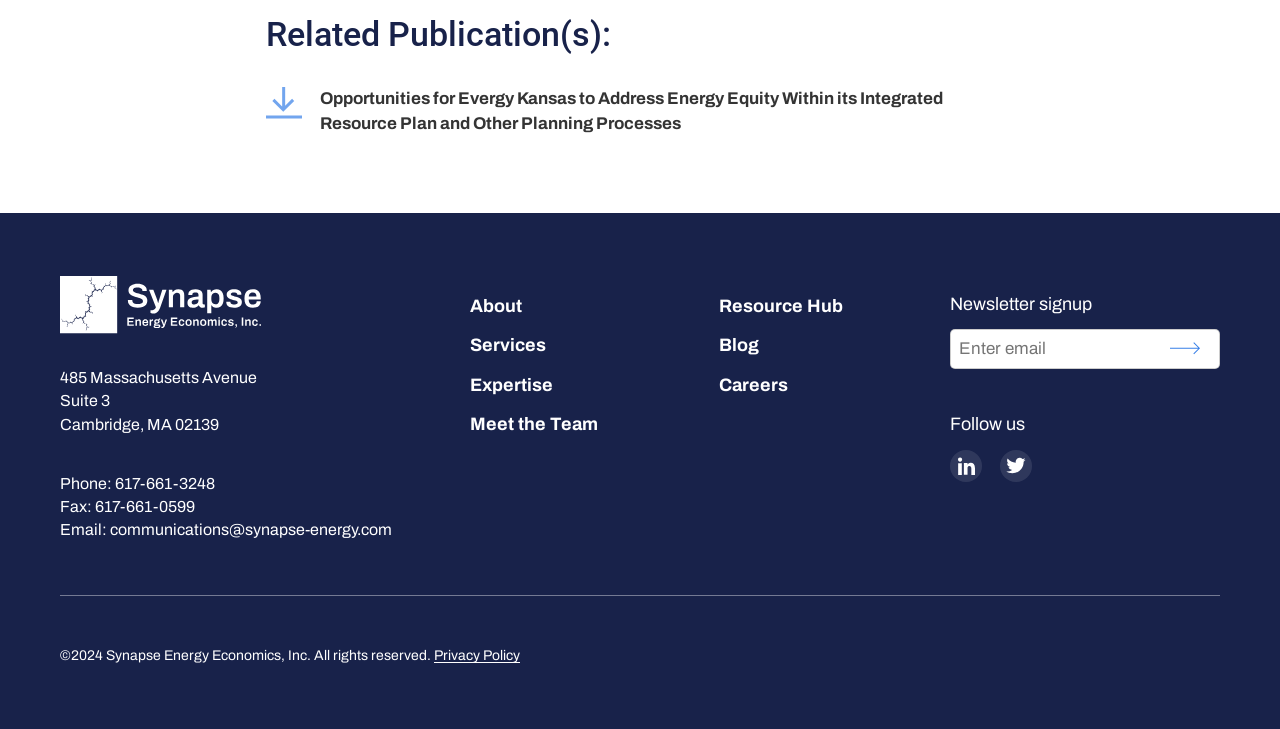Using the format (top-left x, top-left y, bottom-right x, bottom-right y), and given the element description, identify the bounding box coordinates within the screenshot: Careers

[0.562, 0.514, 0.616, 0.541]